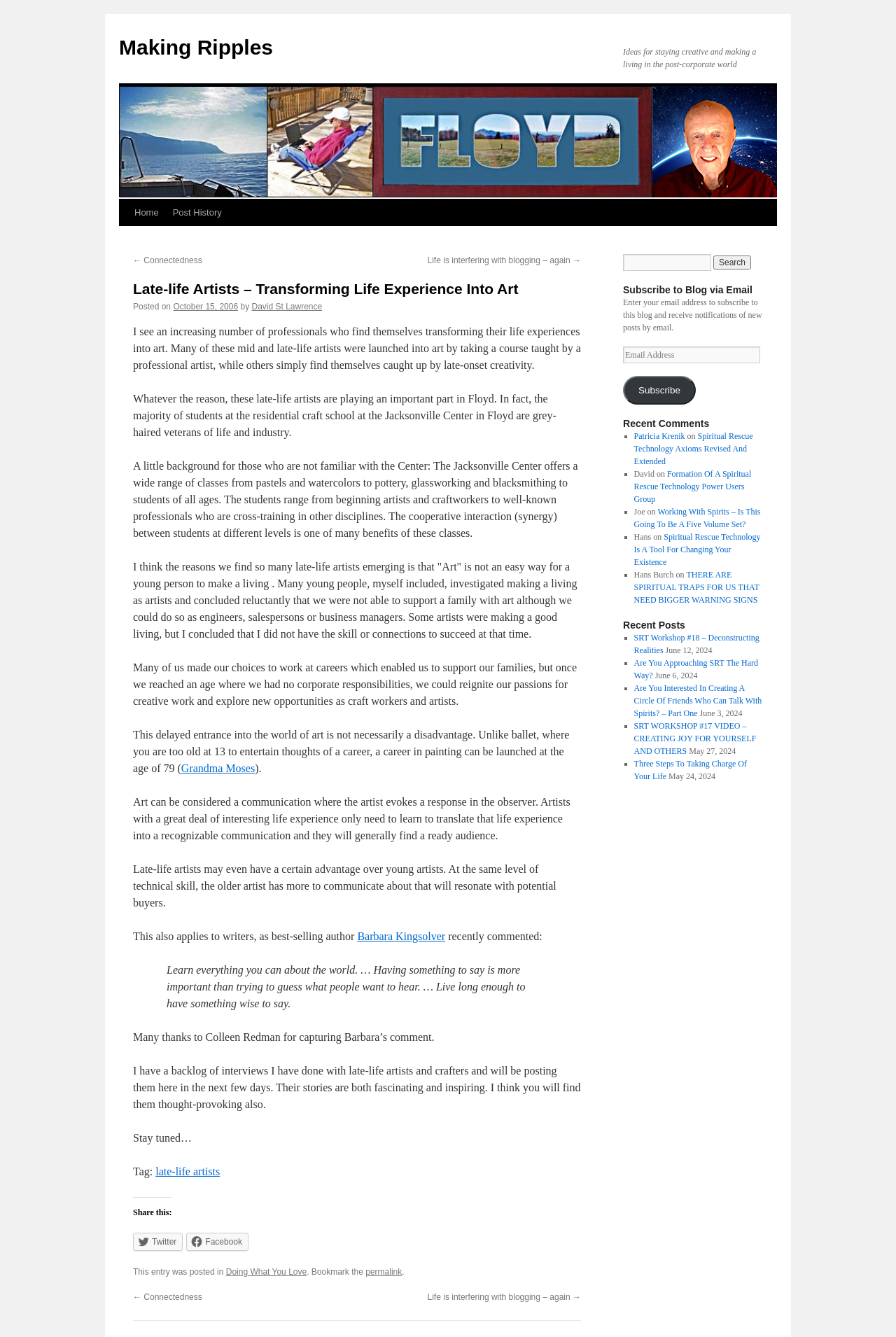Give a succinct answer to this question in a single word or phrase: 
Who is the author of the blog post?

David St Lawrence